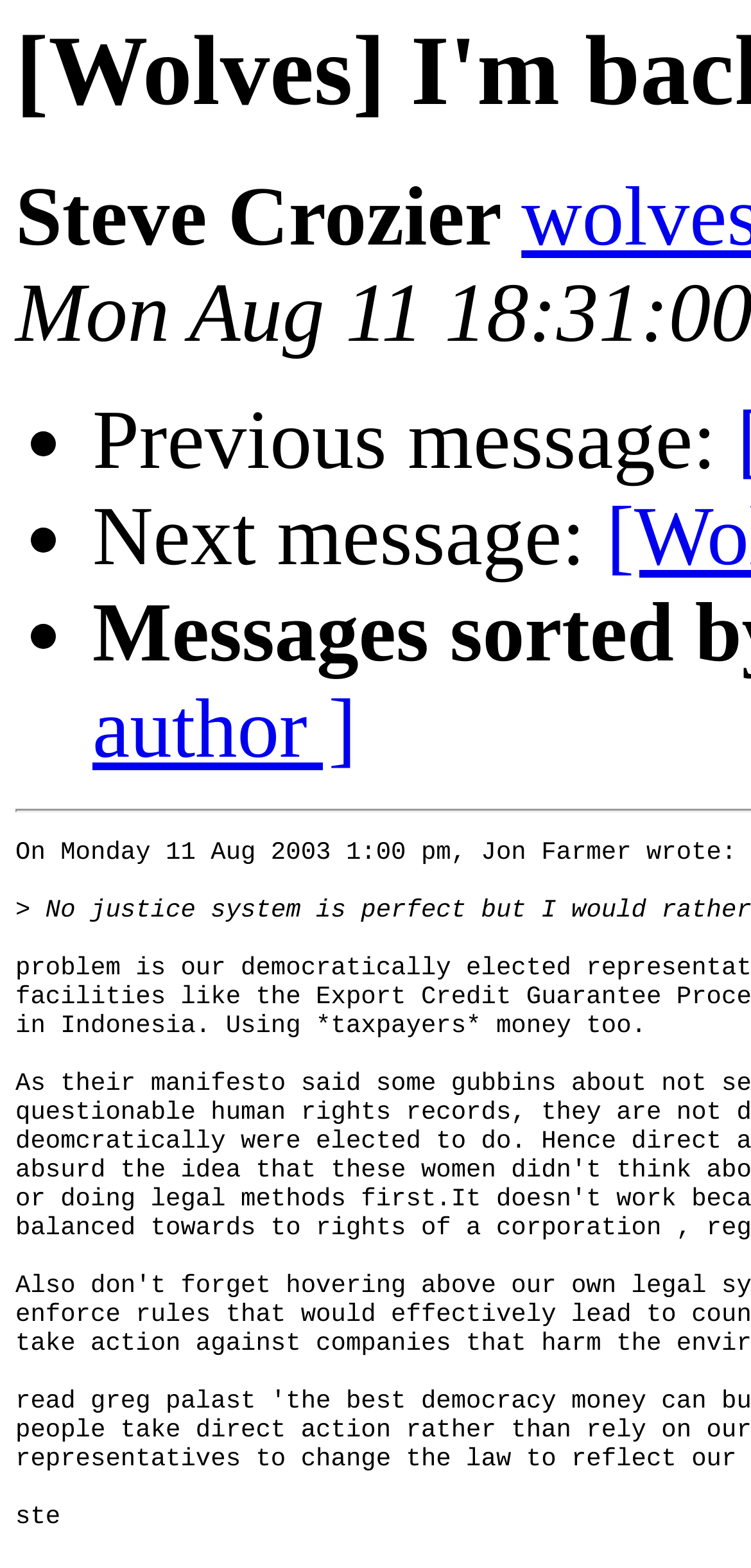Based on the image, please respond to the question with as much detail as possible:
What is the name mentioned above the message?

I found the answer by looking at the StaticText element that contains the name 'Steve Crozier'. This element is located above the message and provides the name of the person.